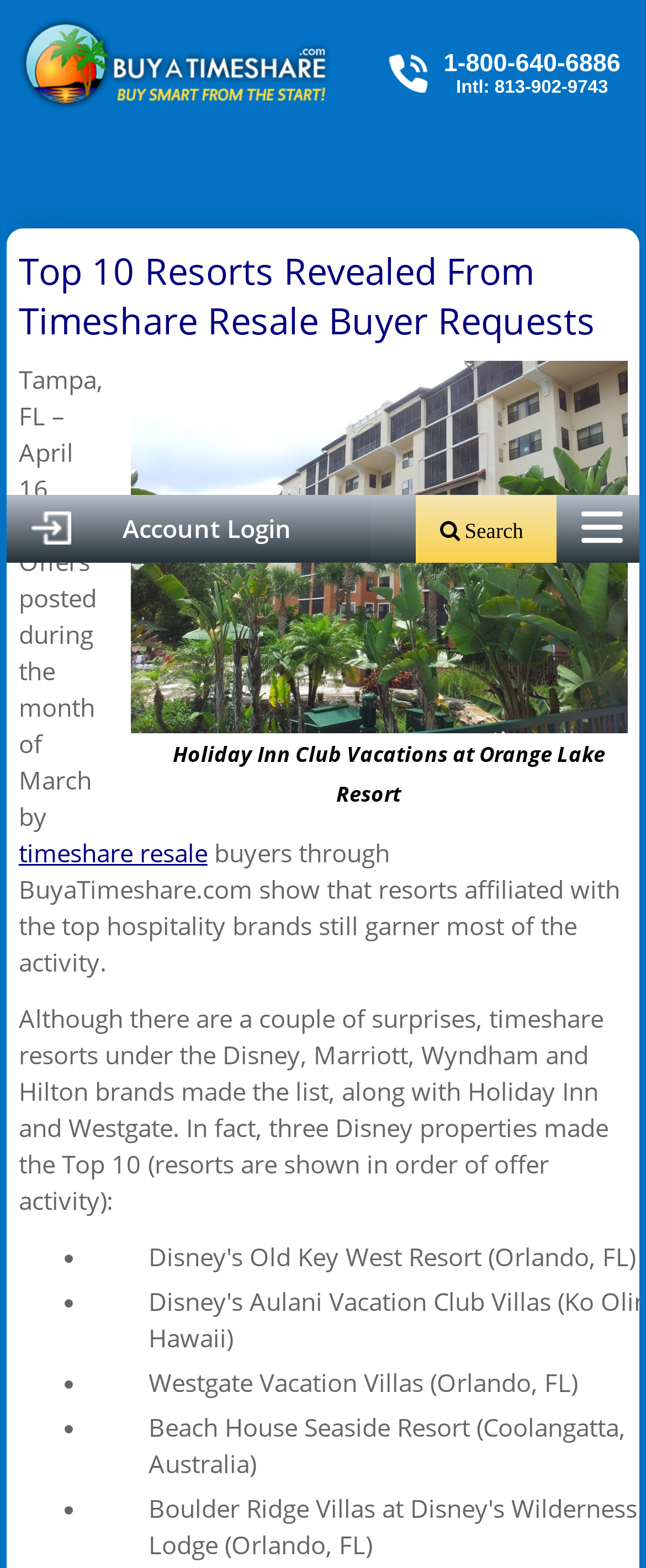Offer an extensive depiction of the webpage and its key elements.

The webpage appears to be an article or blog post discussing the top 10 resorts revealed from timeshare resale buyer requests. At the top of the page, there is a button on the right side, and a link to "Account Login" on the left side. Below the login link, there is a search bar with the text "Search" on the right side.

The main content of the page starts with a heading "Holiday Inn Club Vacations at Orange Lake Resort" followed by a link to "timeshare resale" and a paragraph of text that summarizes the article. The text explains that resorts affiliated with top hospitality brands, such as Disney, Marriott, and Hilton, are still popular among timeshare resale buyers.

Below the introductory paragraph, there is a list of the top 10 resorts, each marked with a bullet point. The list includes resorts such as Westgate Vacation Villas, Beach House Seaside Resort, Wyndham Bali Hai Villas, and Hilton Grand Vacations Club at Elara, among others. Each resort is listed with its location, and the list appears to be in order of offer activity.

Overall, the webpage appears to be a informative article or blog post providing information about the top timeshare resorts based on resale buyer requests.